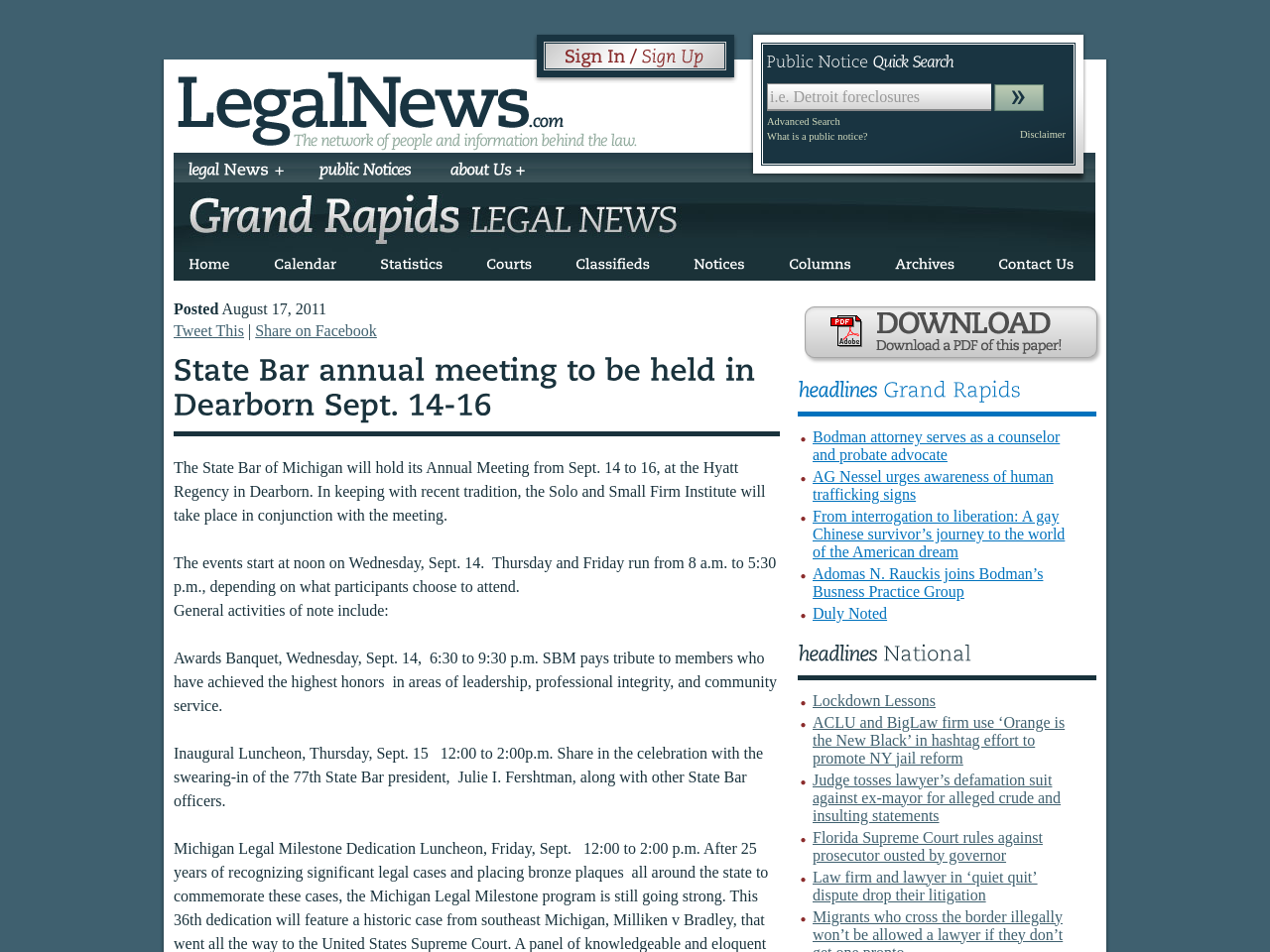Can you identify the bounding box coordinates of the clickable region needed to carry out this instruction: 'Read the news about Bodman attorney'? The coordinates should be four float numbers within the range of 0 to 1, stated as [left, top, right, bottom].

[0.64, 0.45, 0.835, 0.486]